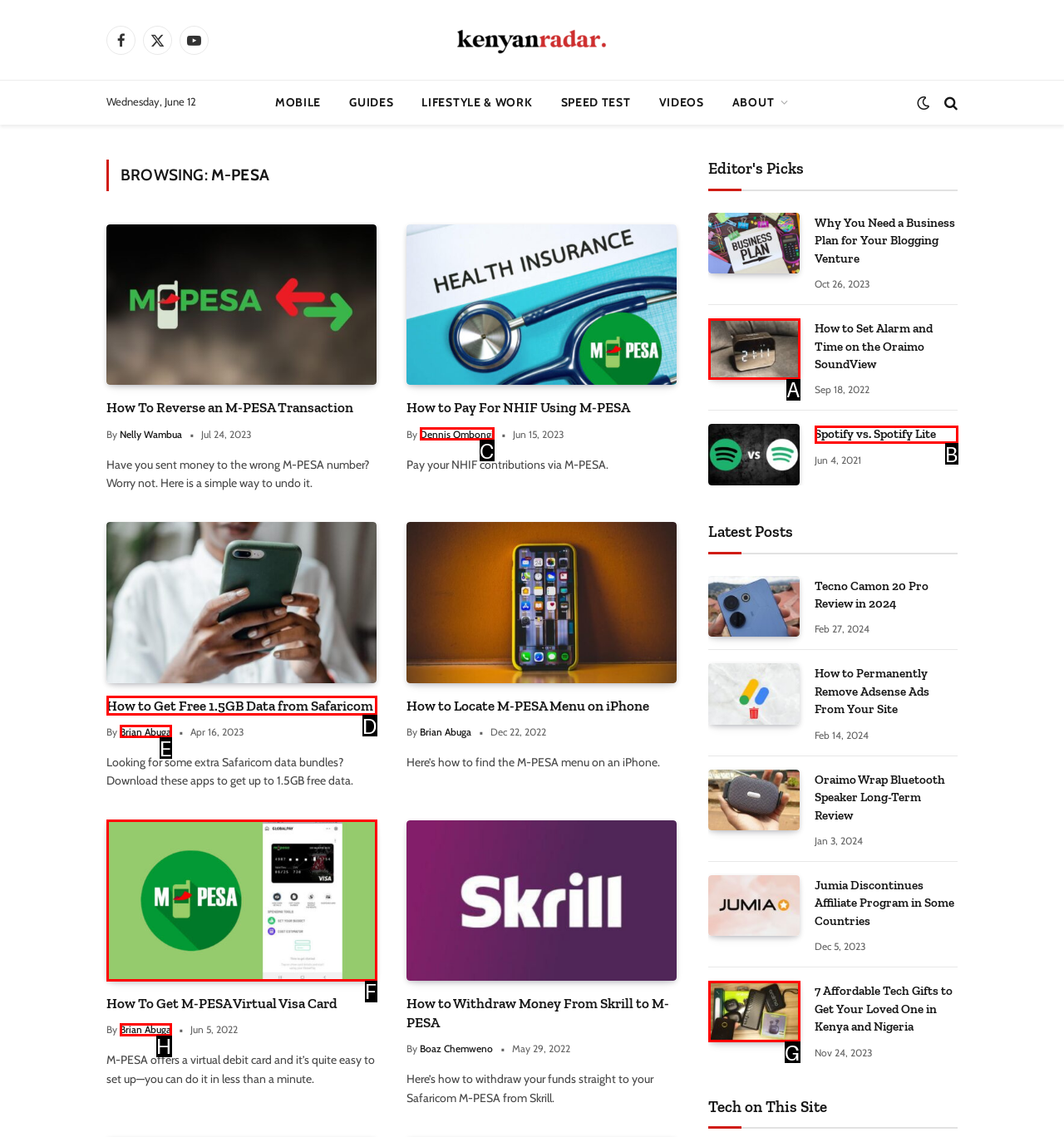Determine which HTML element fits the description: parent_node: About Us. Answer with the letter corresponding to the correct choice.

None